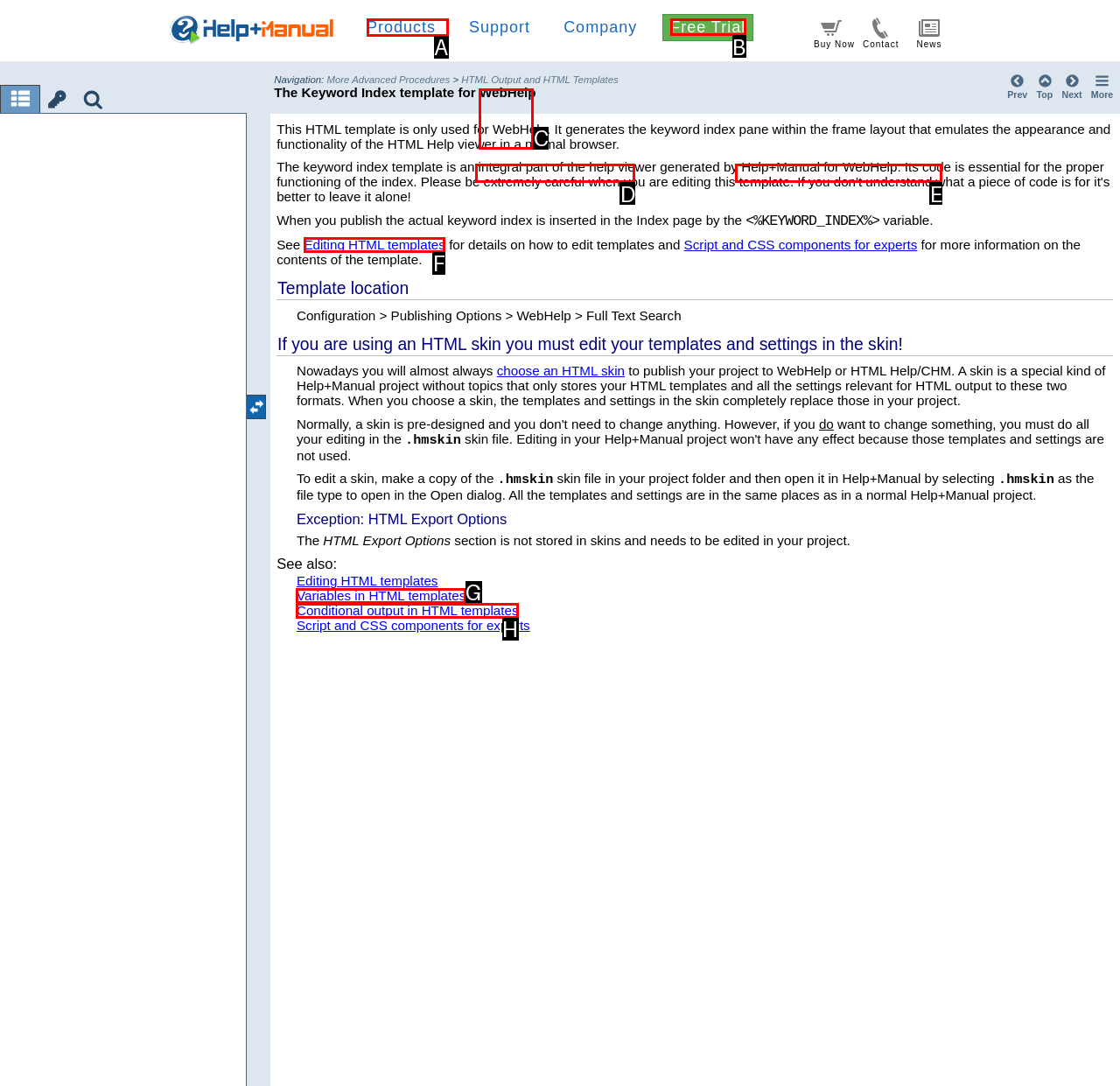Choose the UI element to click on to achieve this task: Click on the 'Free Trial' link. Reply with the letter representing the selected element.

B